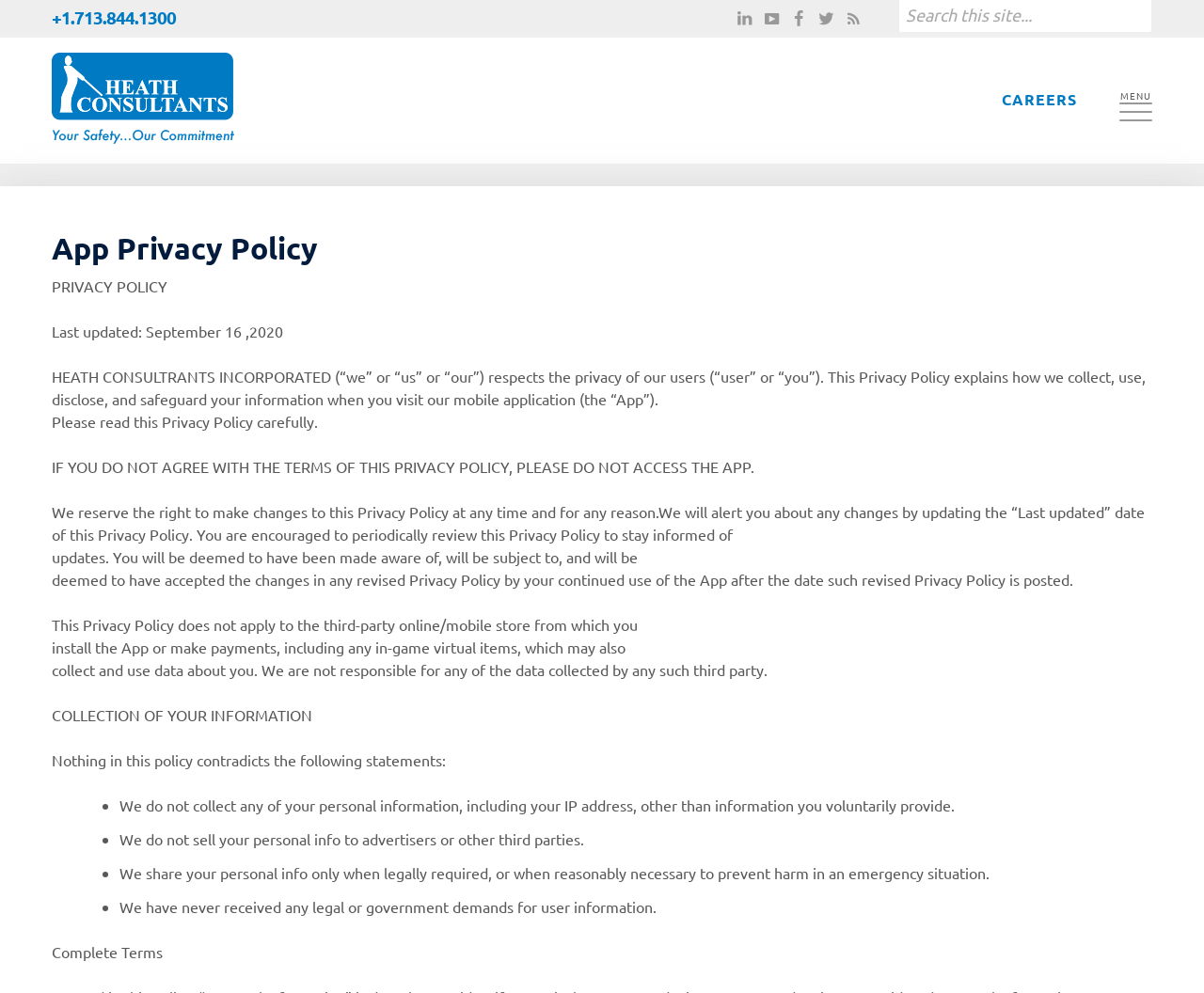Can you give a comprehensive explanation to the question given the content of the image?
What is the phone number provided?

The phone number can be found at the top of the webpage, where it is written as a link with the text '+1.713.844.1300'.